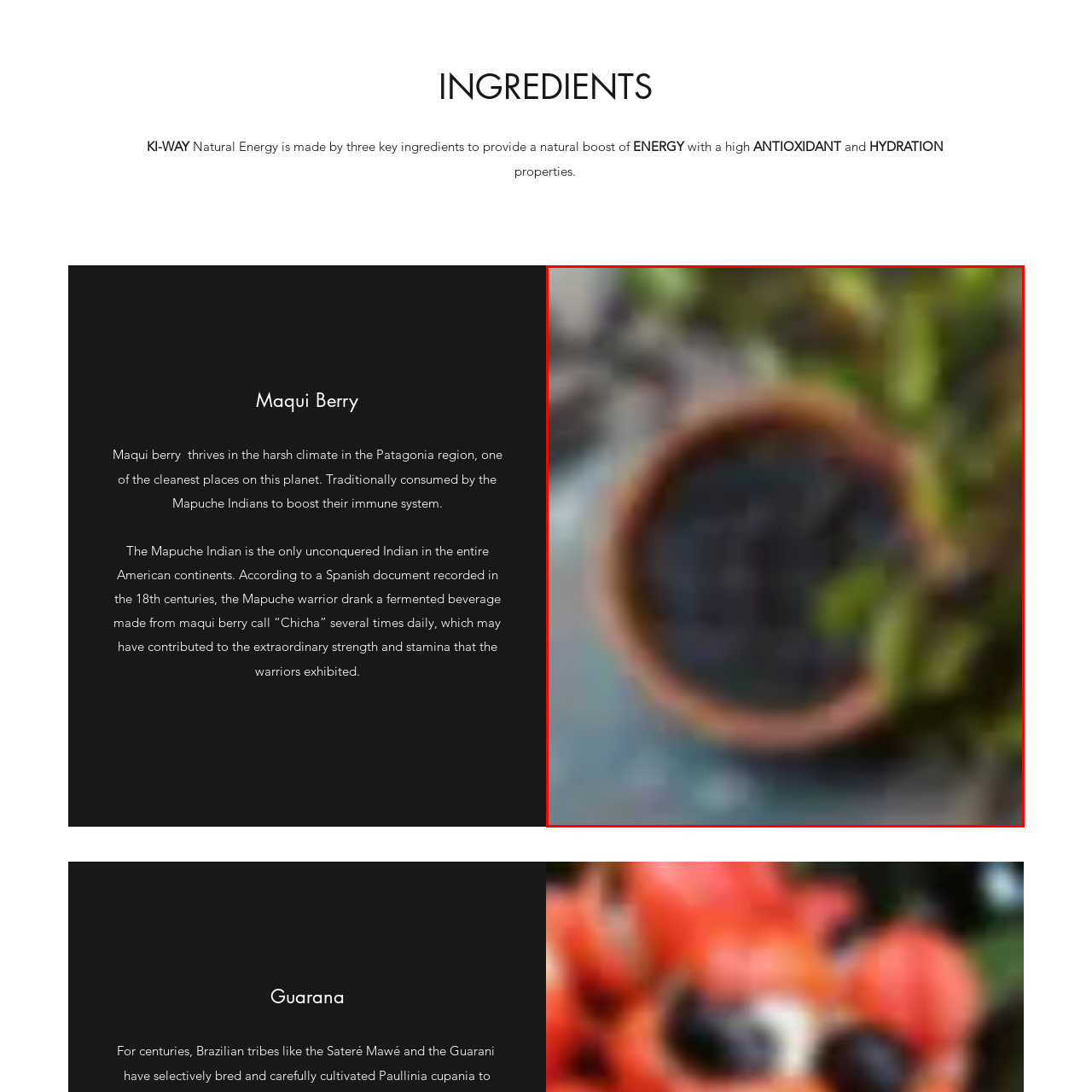Please examine the image highlighted by the red rectangle and provide a comprehensive answer to the following question based on the visual information present:
Where do maqui berries thrive?

According to the caption, maqui berries thrive in the pristine Patagonia region, which is known for its natural and untouched environment.